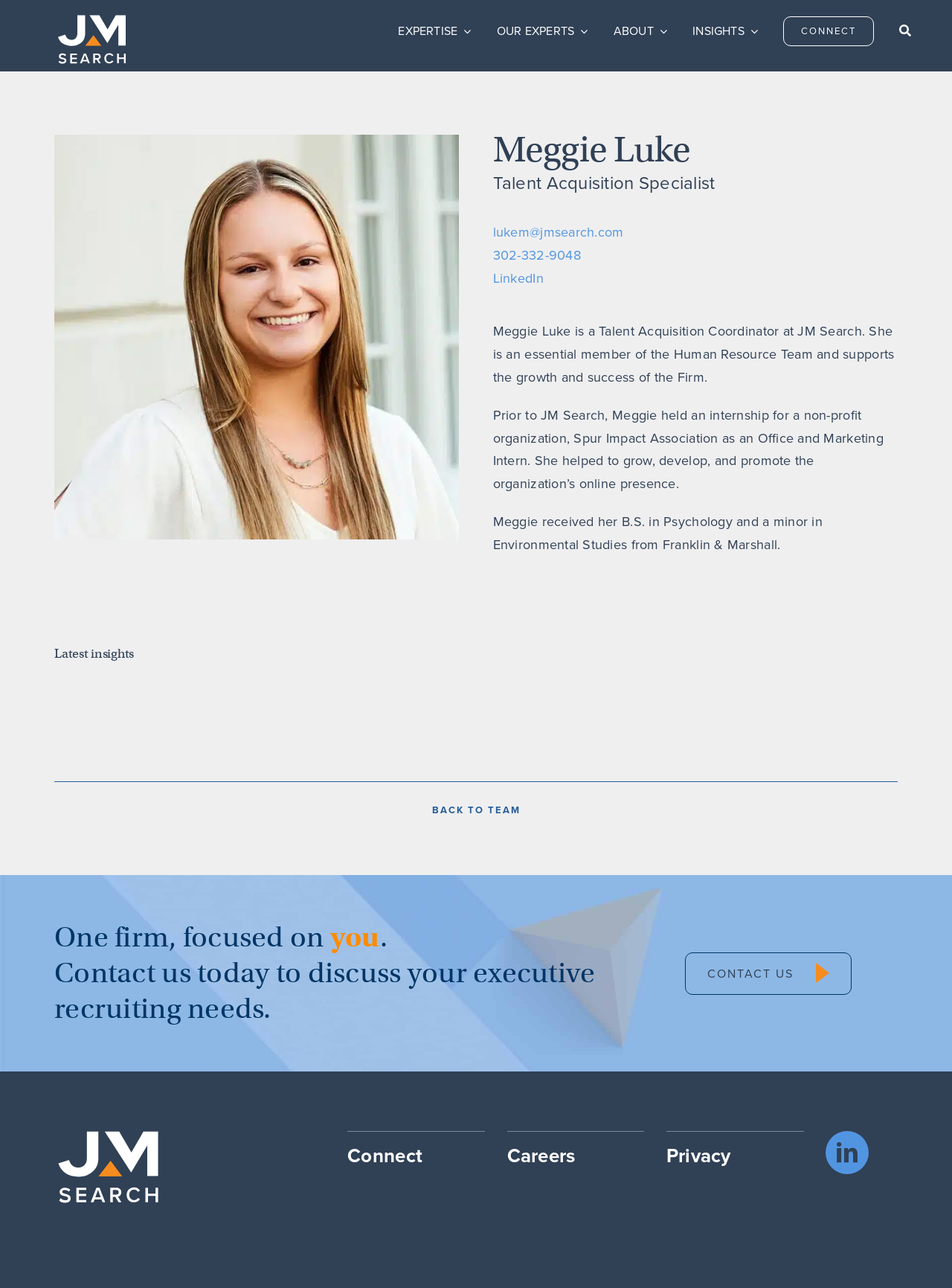Using the webpage screenshot, locate the HTML element that fits the following description and provide its bounding box: "aria-label="JM Search logo"".

[0.06, 0.009, 0.133, 0.024]